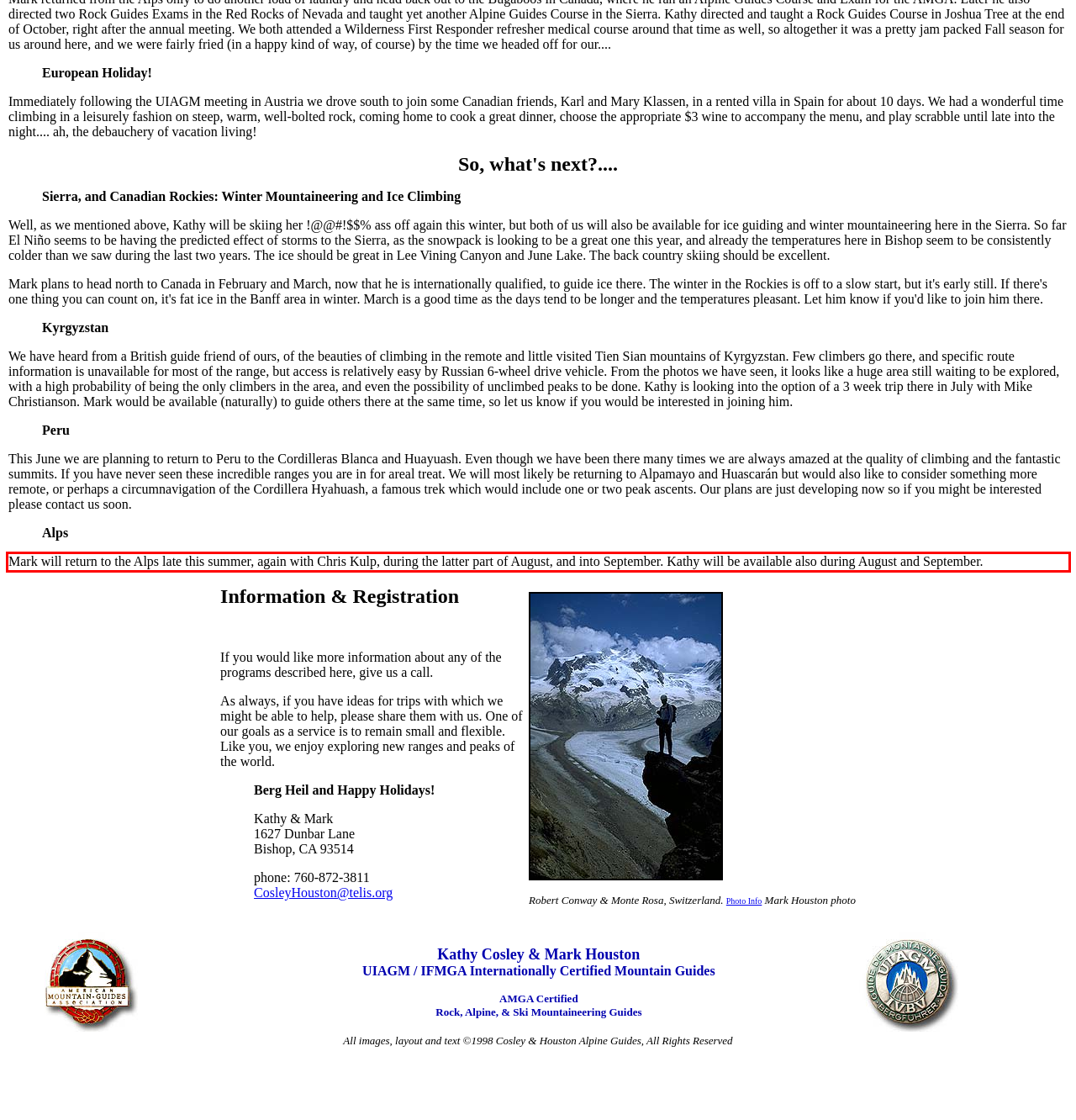Examine the screenshot of the webpage, locate the red bounding box, and perform OCR to extract the text contained within it.

Mark will return to the Alps late this summer, again with Chris Kulp, during the latter part of August, and into September. Kathy will be available also during August and September.